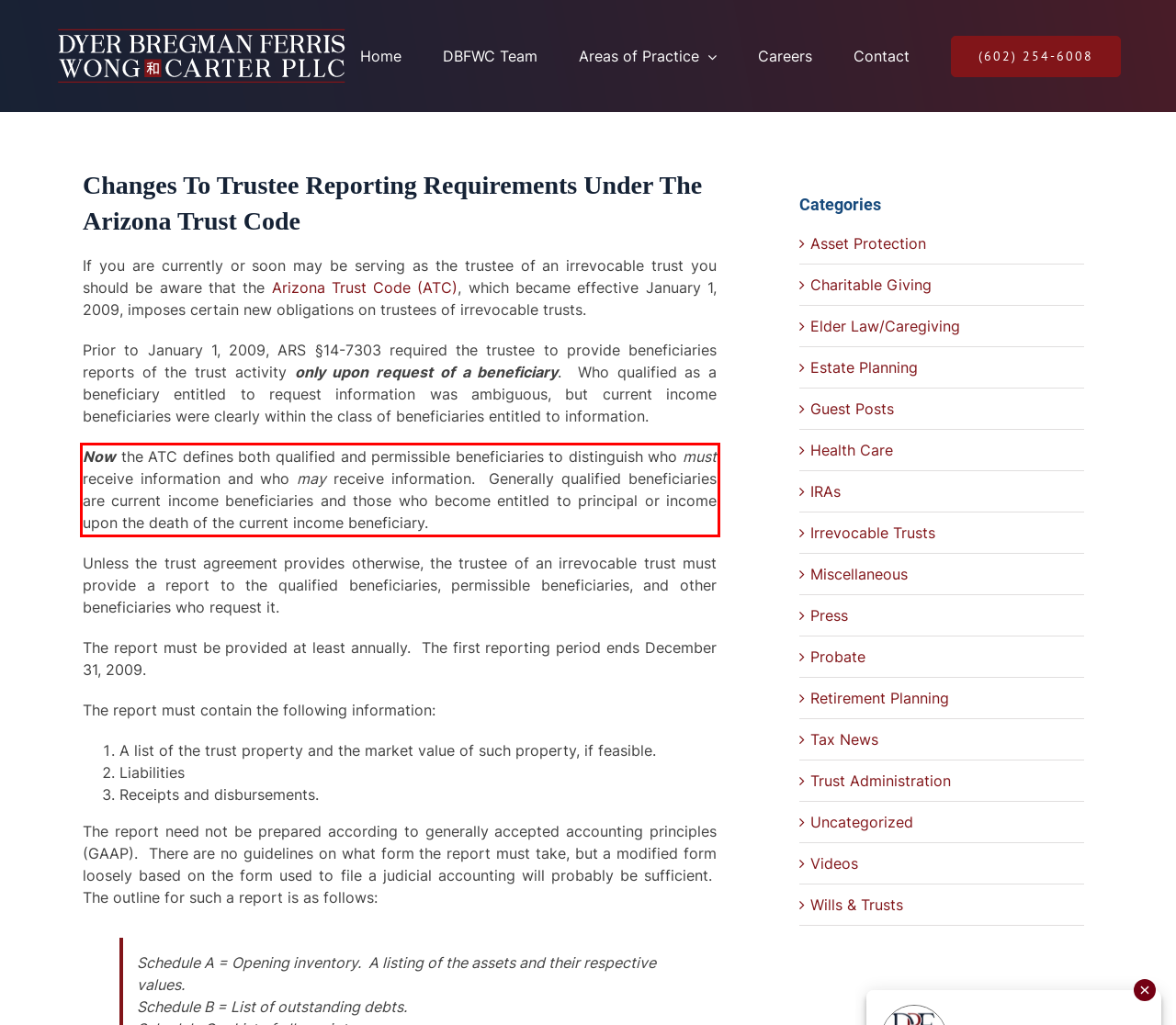Examine the webpage screenshot and use OCR to obtain the text inside the red bounding box.

Now the ATC defines both qualified and permissible beneficiaries to distinguish who must receive information and who may receive information. Generally qualified beneficiaries are current income beneficiaries and those who become entitled to principal or income upon the death of the current income beneficiary.